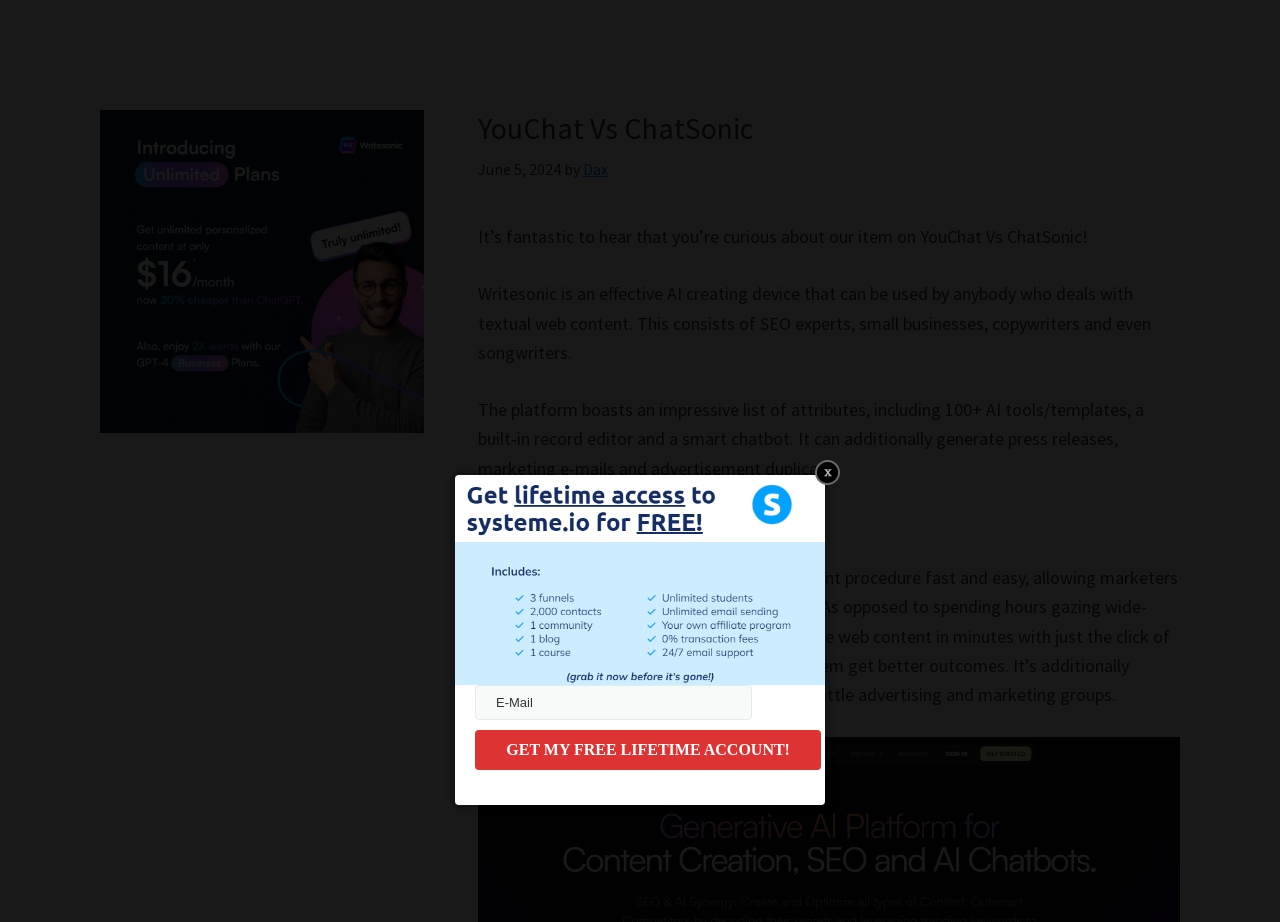Please respond in a single word or phrase: 
What is the purpose of Writesonic?

Content creation